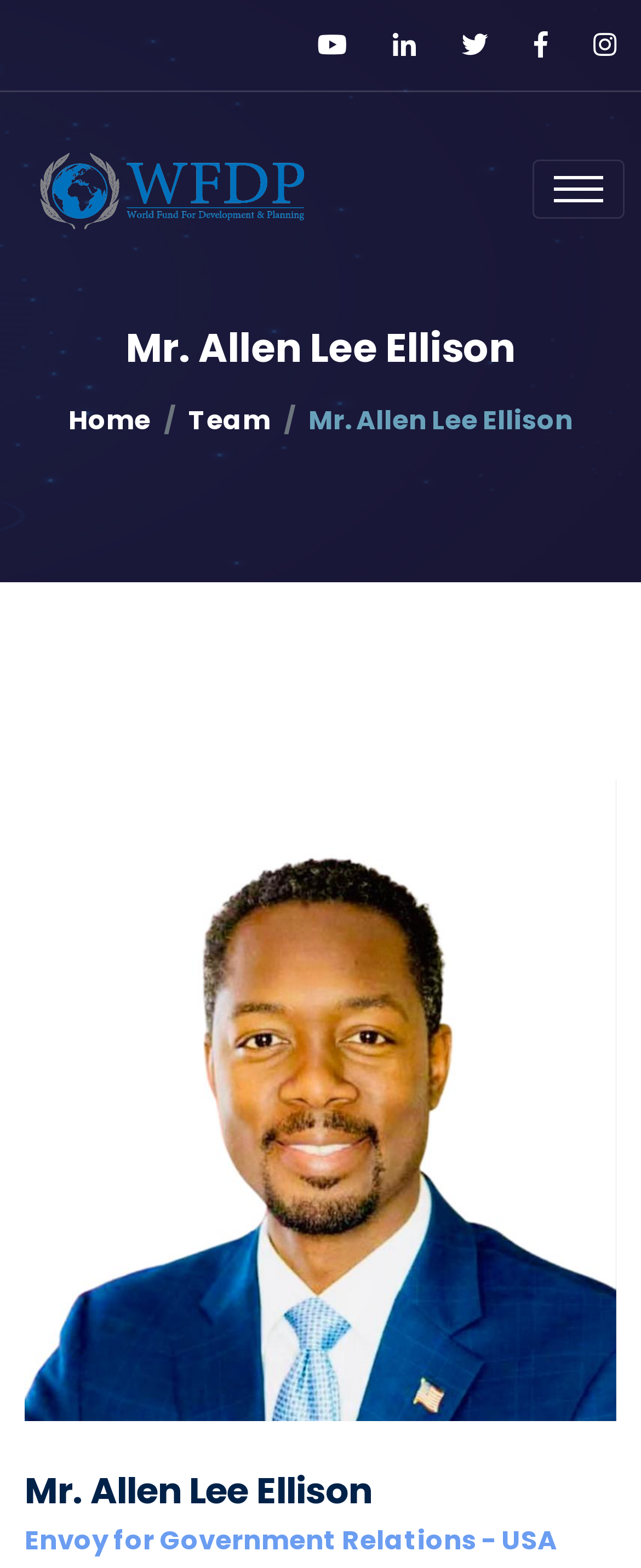Please reply to the following question using a single word or phrase: 
What is the navigation menu called?

Toggle navigation